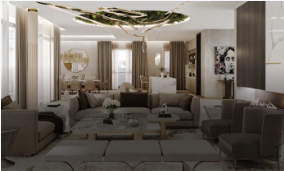Generate an elaborate caption for the given image.

The image showcases a beautifully designed contemporary interior space, likely a living room or lounge area. The room features plush, neutral-toned furniture, including a large sectional sofa and additional armchairs arranged in a cozy configuration that promotes conversation and relaxation. A stylish coffee table sits at the center, adorned with decor items that enhance the elegant atmosphere.

The ceiling is strikingly designed with an artistic fixture, possibly incorporating greenery, which adds a touch of nature and sophistication to the ambiance. Large windows flood the room with natural light, complemented by soft drapes that maintain privacy while allowing light to filter through.

Art pieces and decorative accents on the walls contribute to the overall aesthetic, creating a harmonious blend of modernity and comfort. This inviting space exemplifies the benefits of hiring professional interior fit-out services, as it embodies thoughtful design and functional elegance, aimed at enhancing the quality of life for its inhabitants.